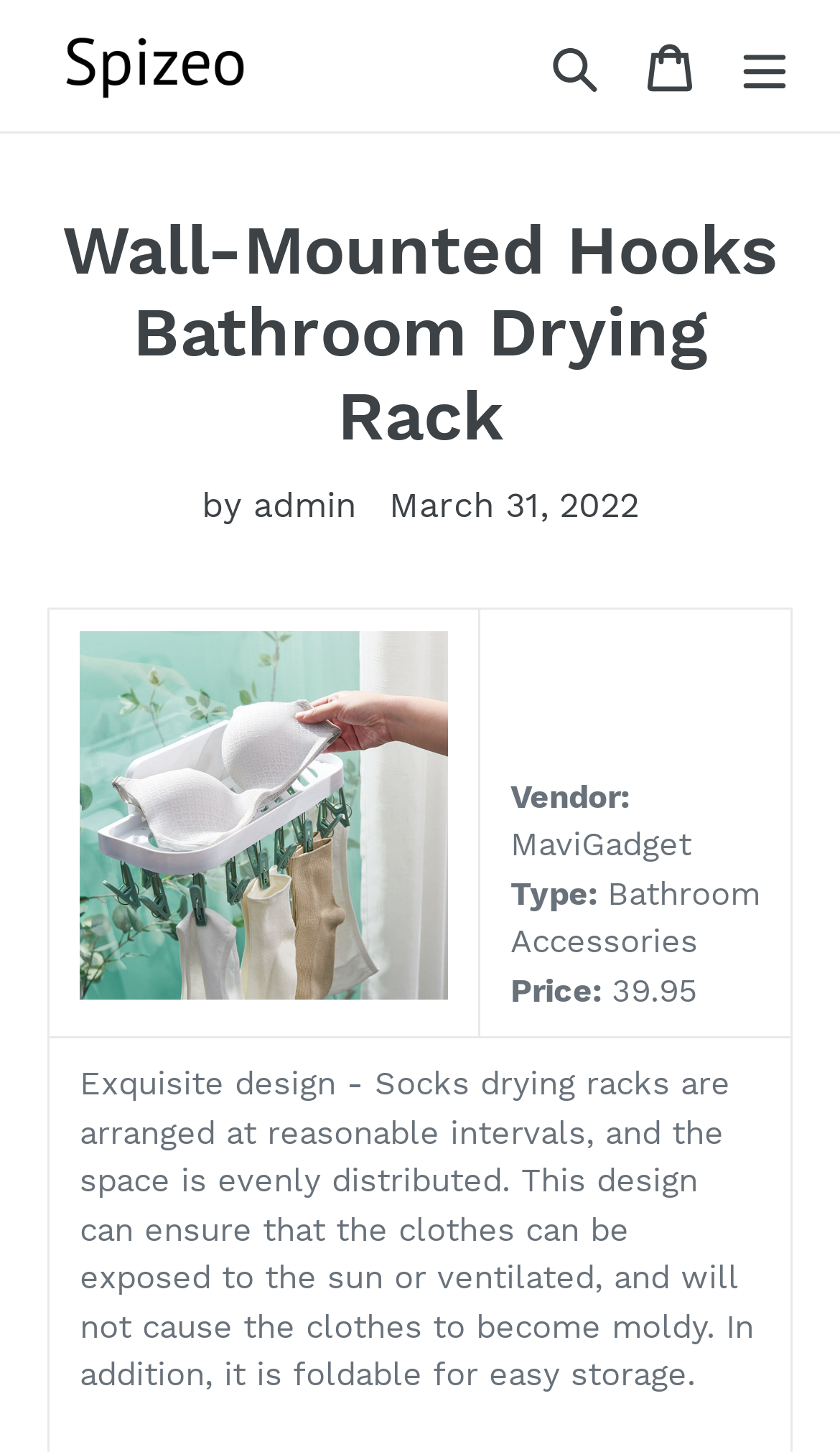Can you locate the main headline on this webpage and provide its text content?

Wall-Mounted Hooks Bathroom Drying Rack